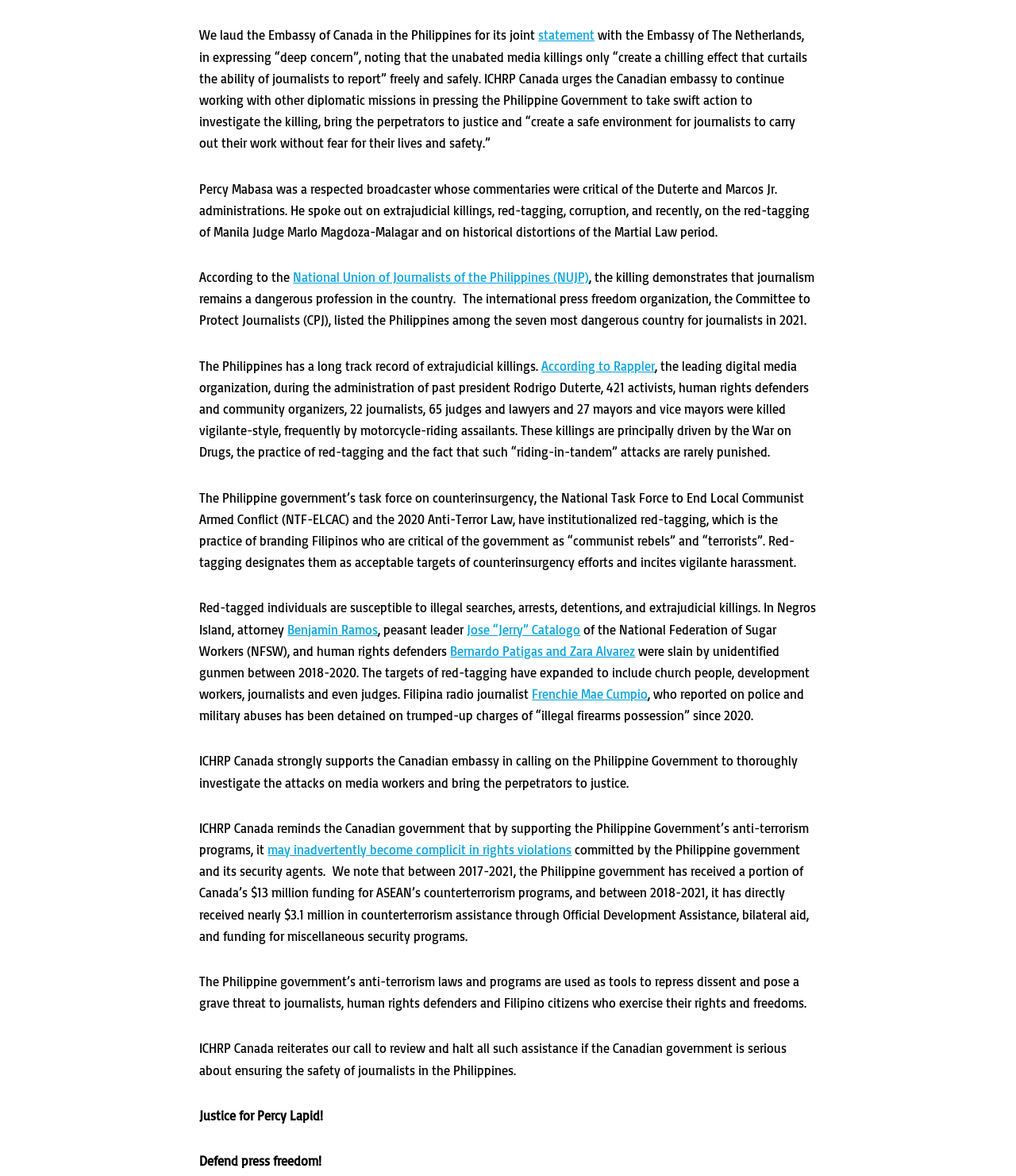Determine the bounding box coordinates of the clickable element to complete this instruction: "Learn about Benjamin Ramos". Provide the coordinates in the format of four float numbers between 0 and 1, [left, top, right, bottom].

[0.283, 0.528, 0.372, 0.542]